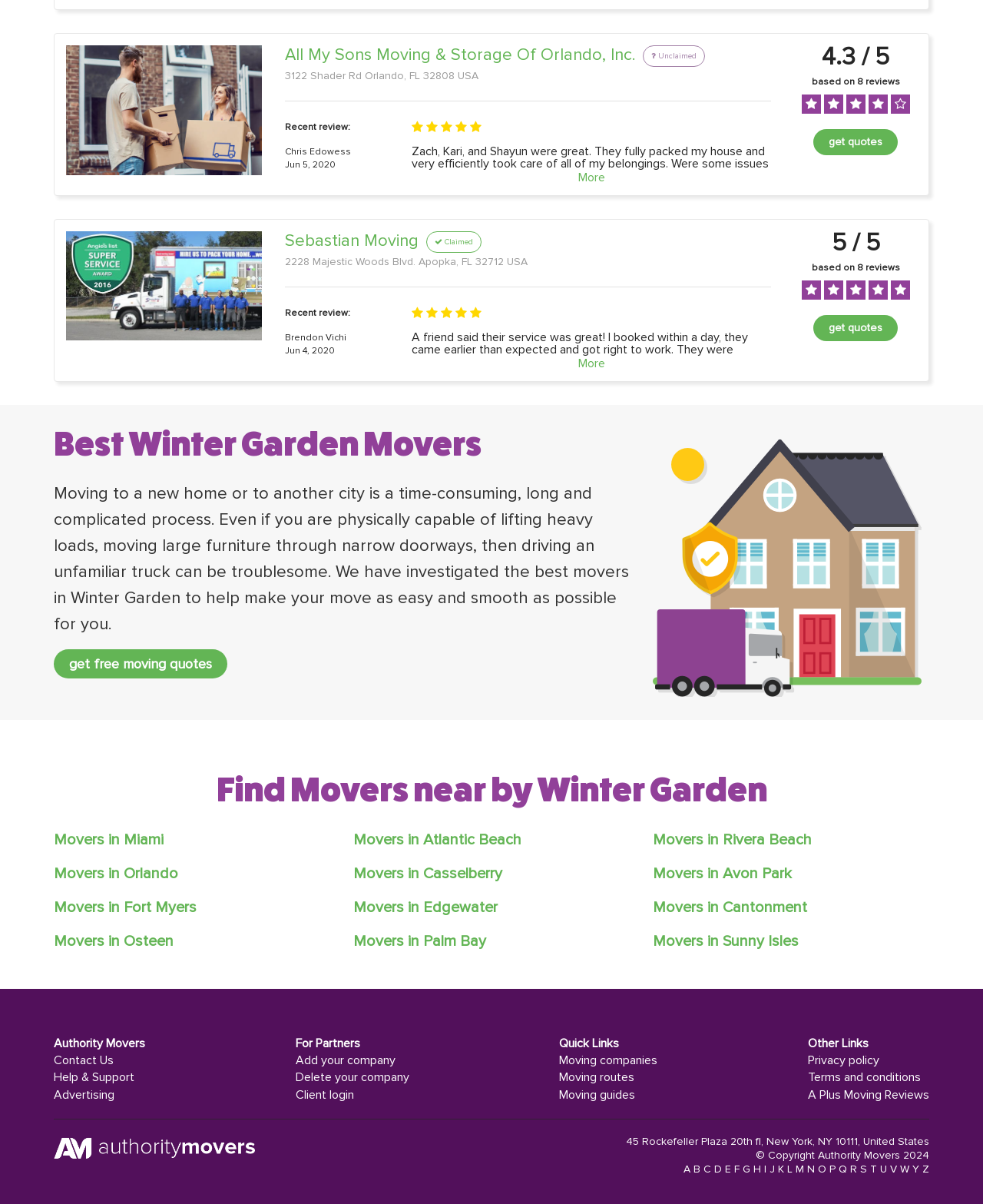What is the rating of All My Sons Moving & Storage Of Orlando, Inc.?
Give a detailed explanation using the information visible in the image.

I found the rating of All My Sons Moving & Storage Of Orlando, Inc. by looking at the text '4.3 / 5' which is located near the company's name.